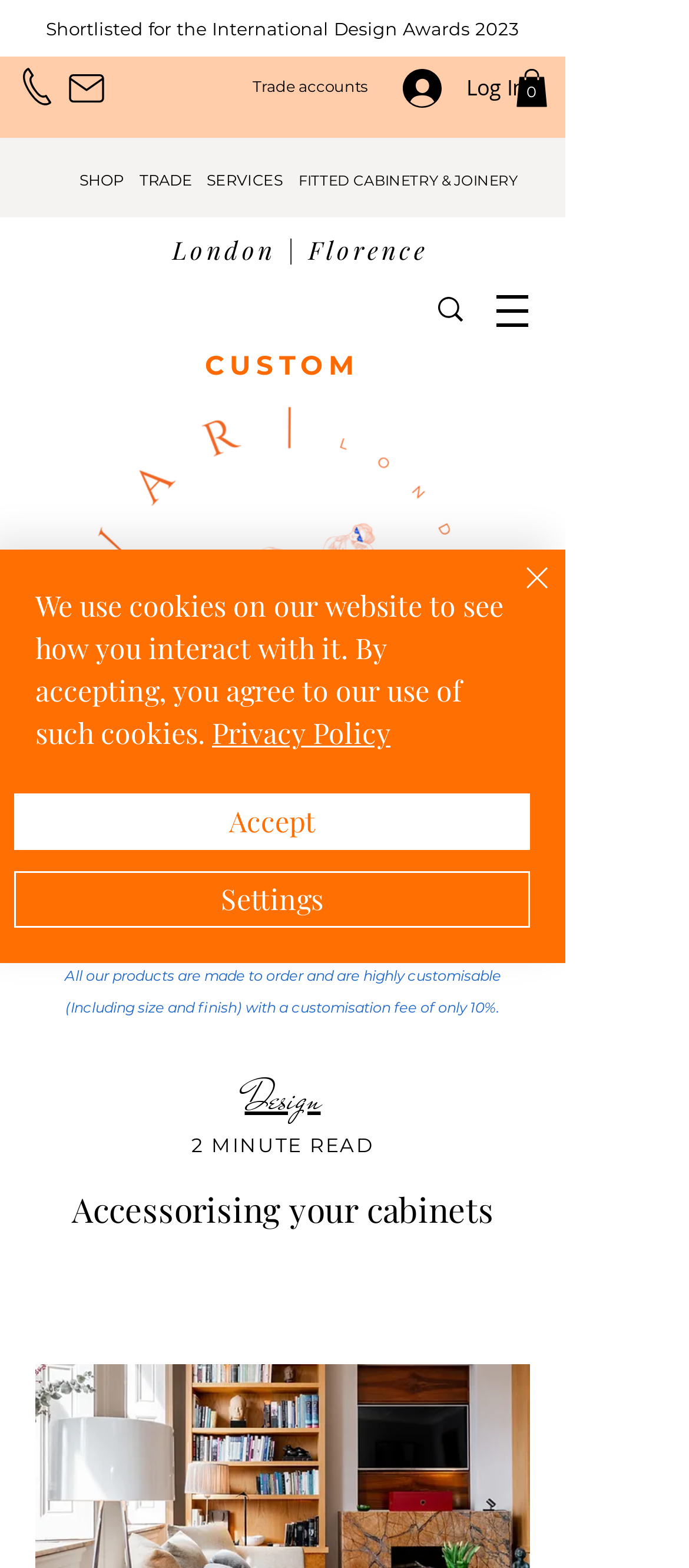Please indicate the bounding box coordinates of the element's region to be clicked to achieve the instruction: "Click the 'Log In' button". Provide the coordinates as four float numbers between 0 and 1, i.e., [left, top, right, bottom].

[0.549, 0.037, 0.7, 0.075]